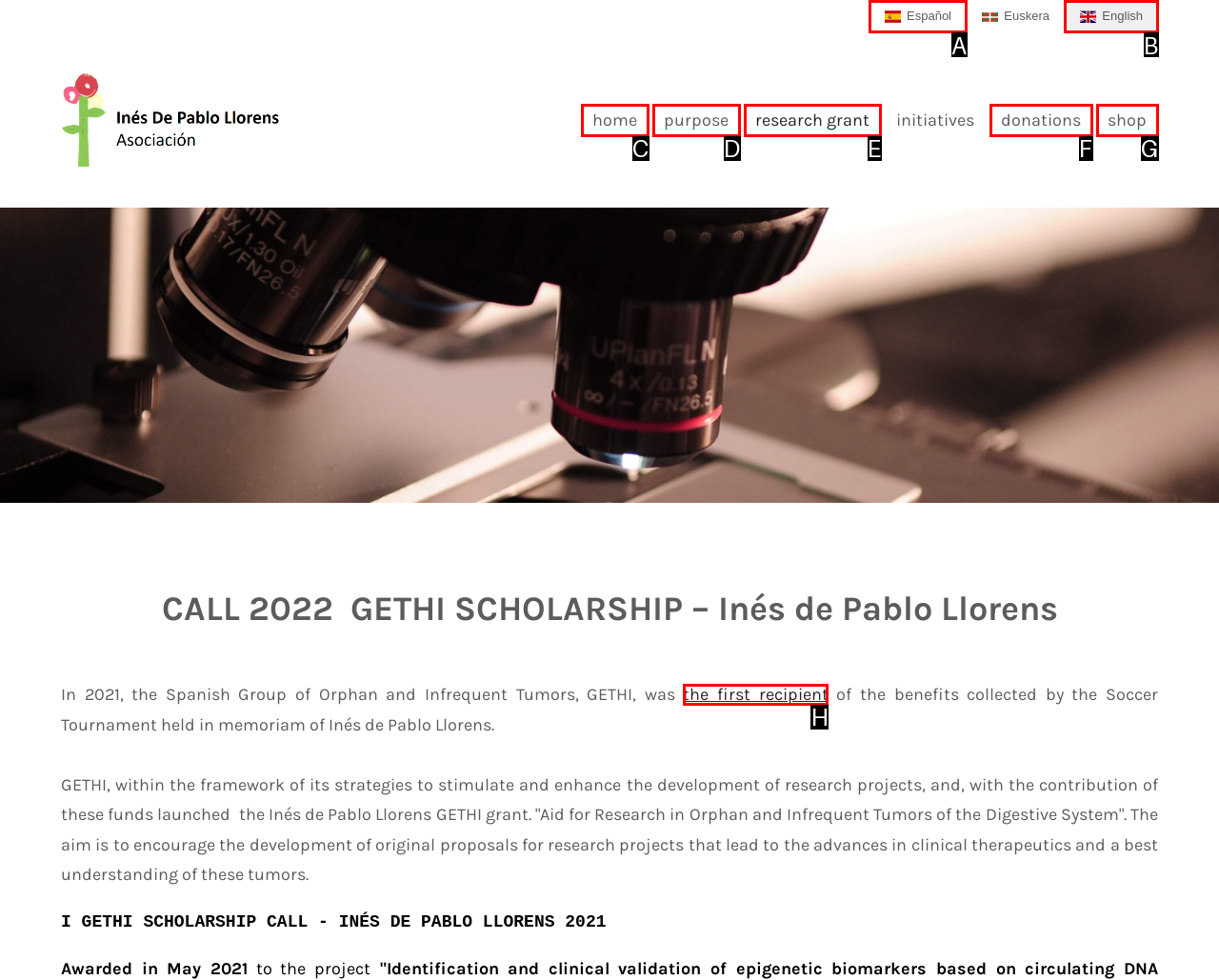For the task: Switch to English language, identify the HTML element to click.
Provide the letter corresponding to the right choice from the given options.

B